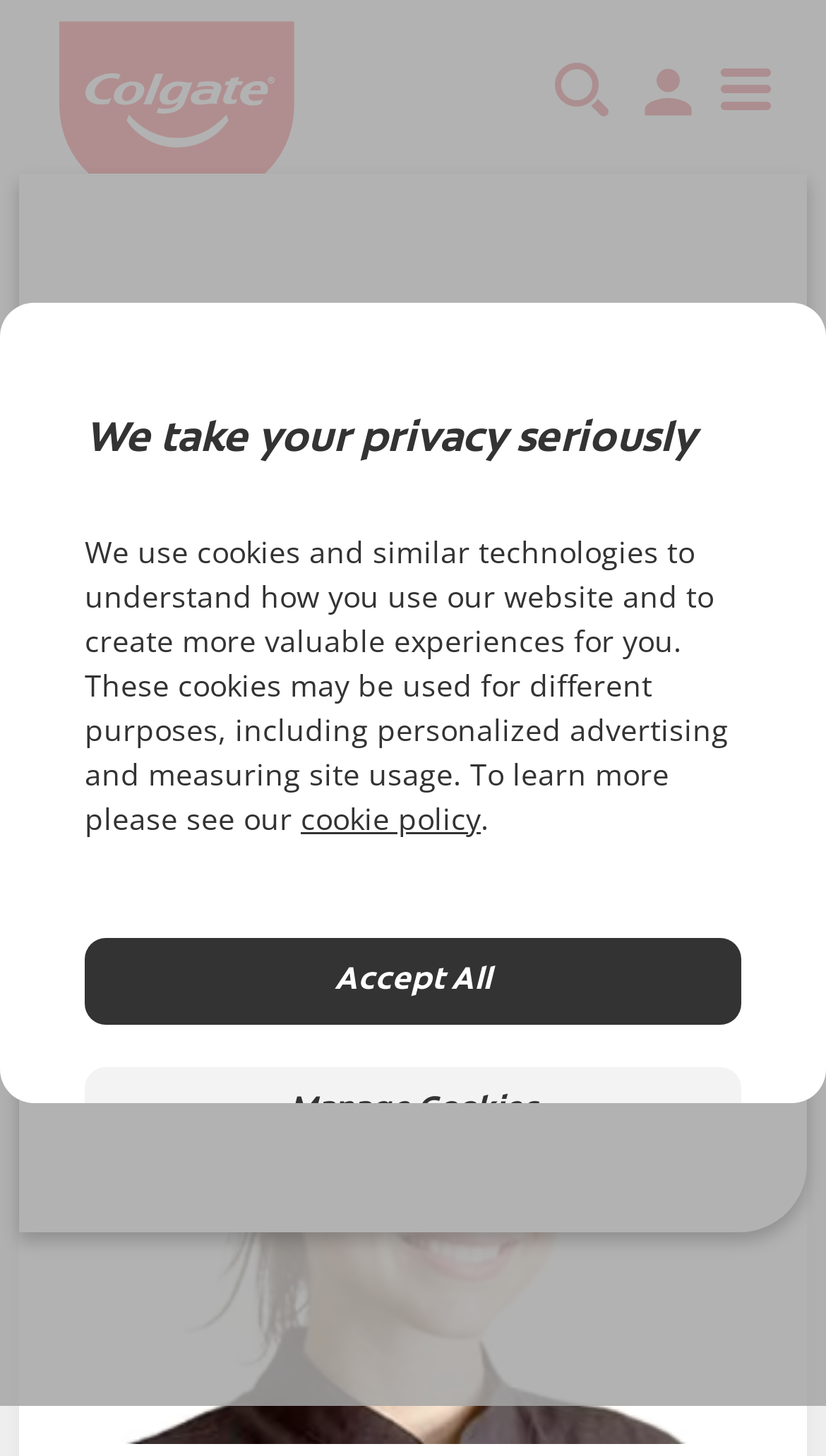Please identify the bounding box coordinates of the element that needs to be clicked to perform the following instruction: "Learn about General Oral Health".

[0.038, 0.218, 0.962, 0.265]